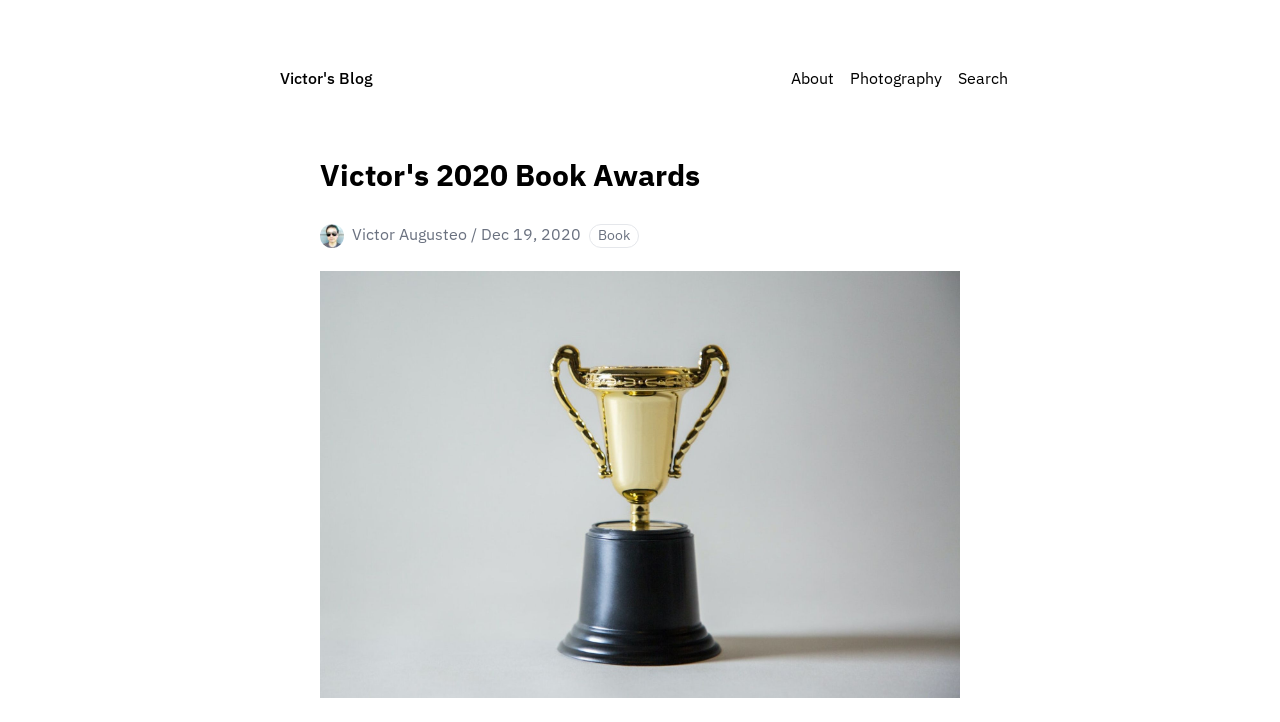Summarize the webpage with intricate details.

The webpage is titled "Victor's 2020 Book Awards" and appears to be a blog or personal website. At the top left, there is a link to "Victor's Blog", followed by three more links to the right: "About", "Photography", and "Search". 

Below these links, there is a large heading that repeats the title "Victor's 2020 Book Awards". Underneath this heading, there is a section that appears to be about the author, Victor Augusteo. It features a link to the author's name, accompanied by a small image of the author to the left. To the right of the author's name, there is a separator line and the date "Dec 19, 2020". 

Next to the date, there is a link to "Book", which is likely related to the book awards mentioned in the title. Below this section, there is a large figure that takes up most of the page, containing an image described as "notion image".